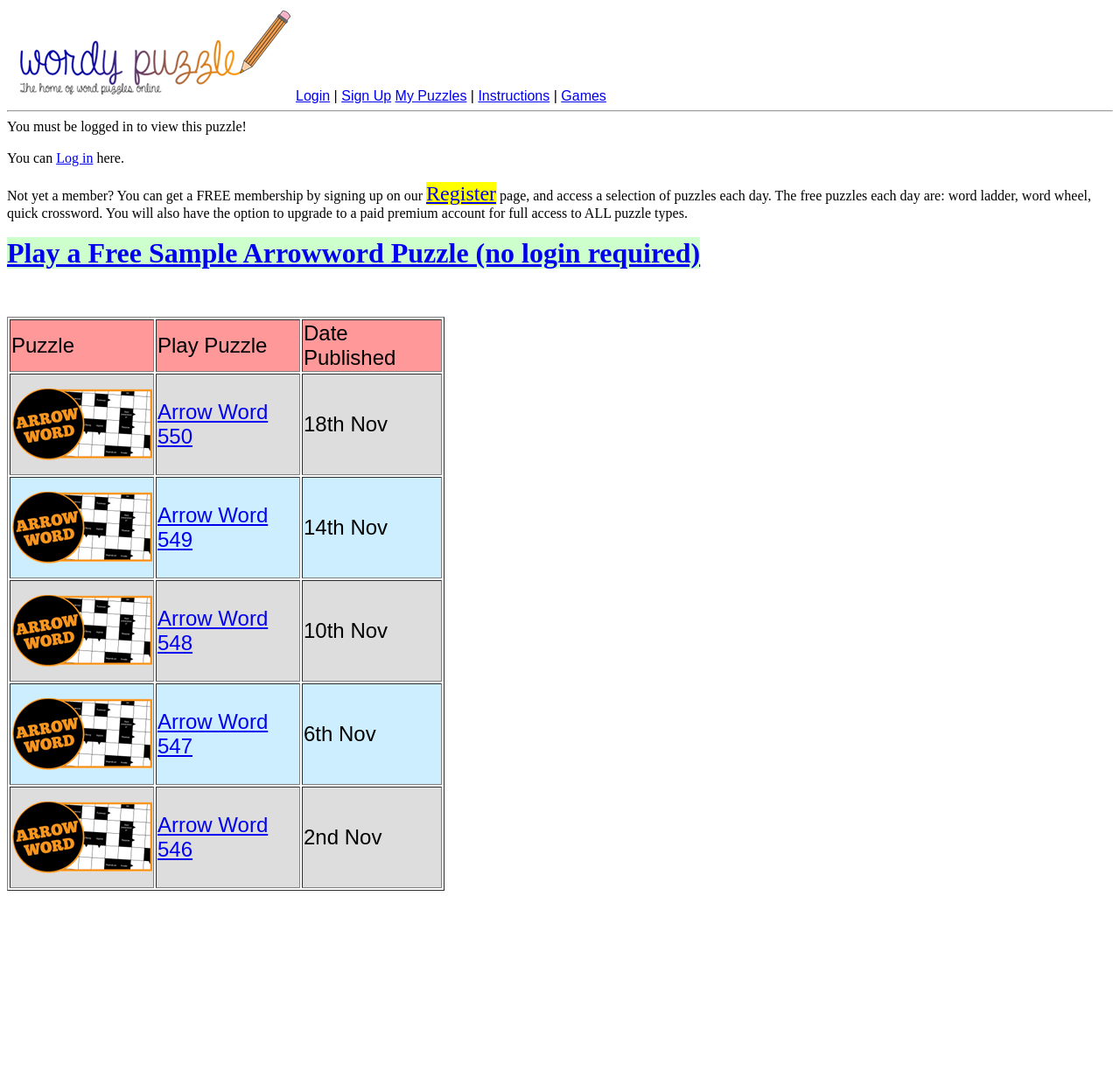Pinpoint the bounding box coordinates of the clickable area necessary to execute the following instruction: "Click on Arrow Word 550". The coordinates should be given as four float numbers between 0 and 1, namely [left, top, right, bottom].

[0.141, 0.371, 0.239, 0.416]